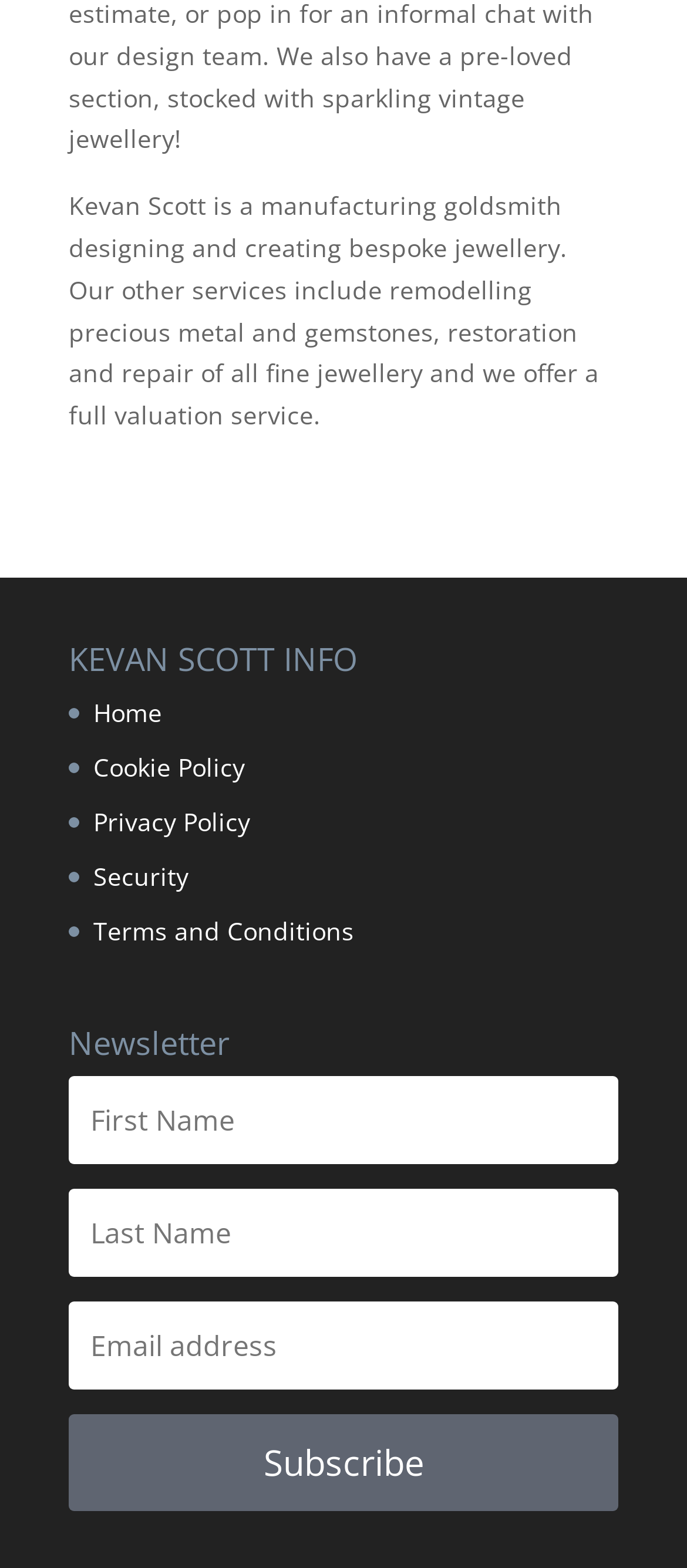Please give a short response to the question using one word or a phrase:
What is the profession of Kevan Scott?

Manufacturing goldsmith